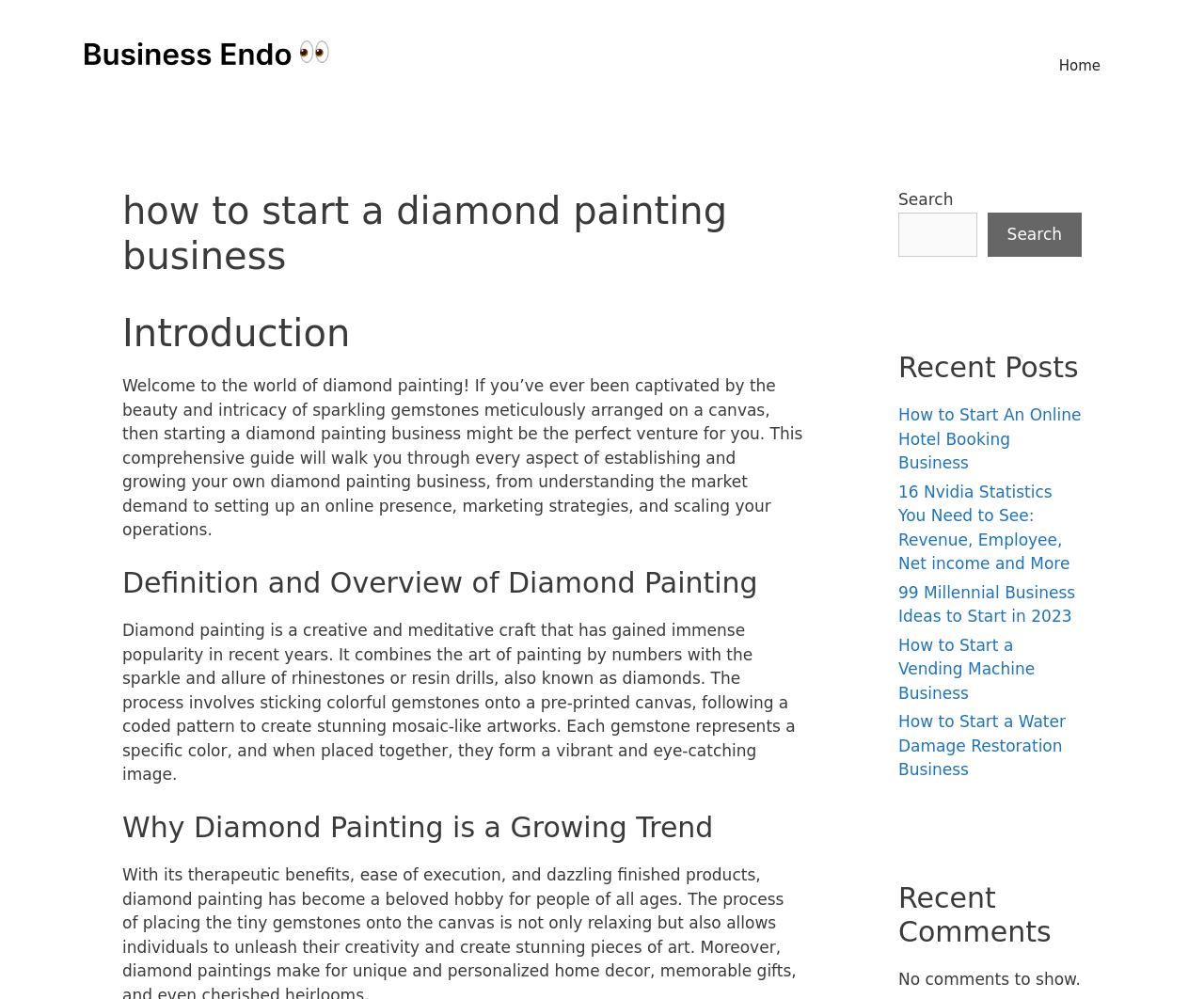Extract the bounding box coordinates for the described element: "Home". The coordinates should be represented as four float numbers between 0 and 1: [left, top, right, bottom].

[0.864, 0.038, 0.93, 0.094]